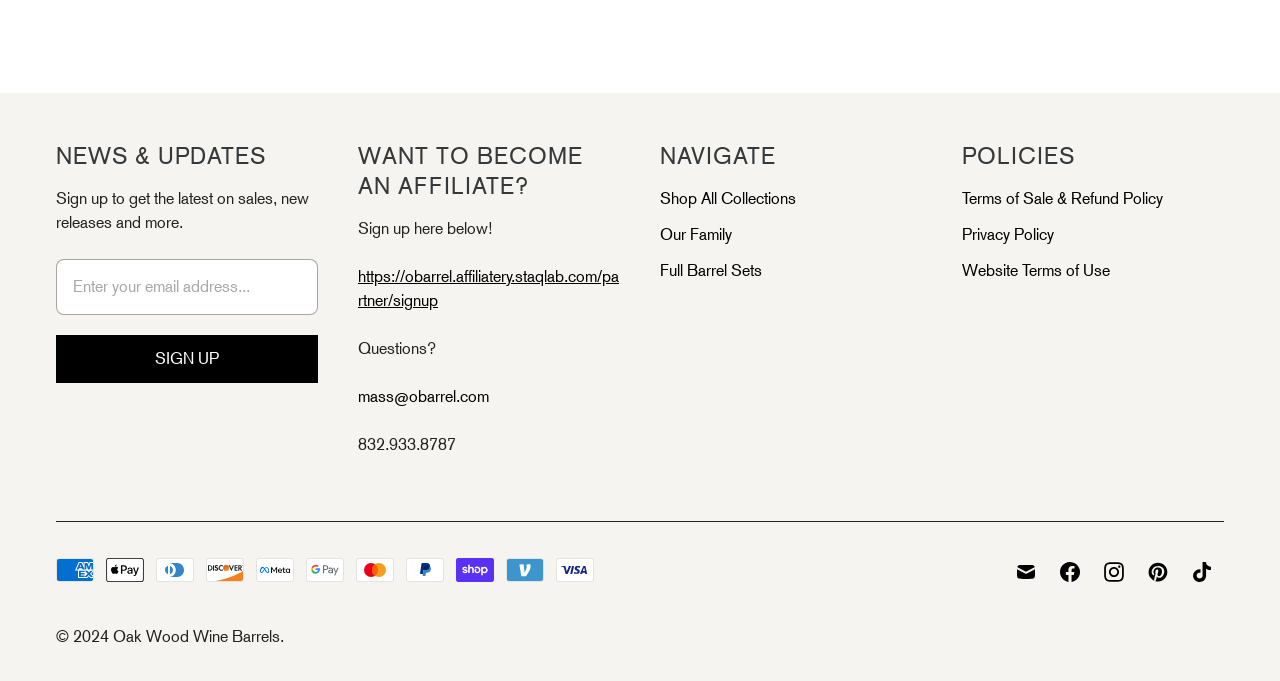Determine the bounding box coordinates of the clickable element necessary to fulfill the instruction: "Shop all collections". Provide the coordinates as four float numbers within the 0 to 1 range, i.e., [left, top, right, bottom].

[0.516, 0.277, 0.622, 0.305]